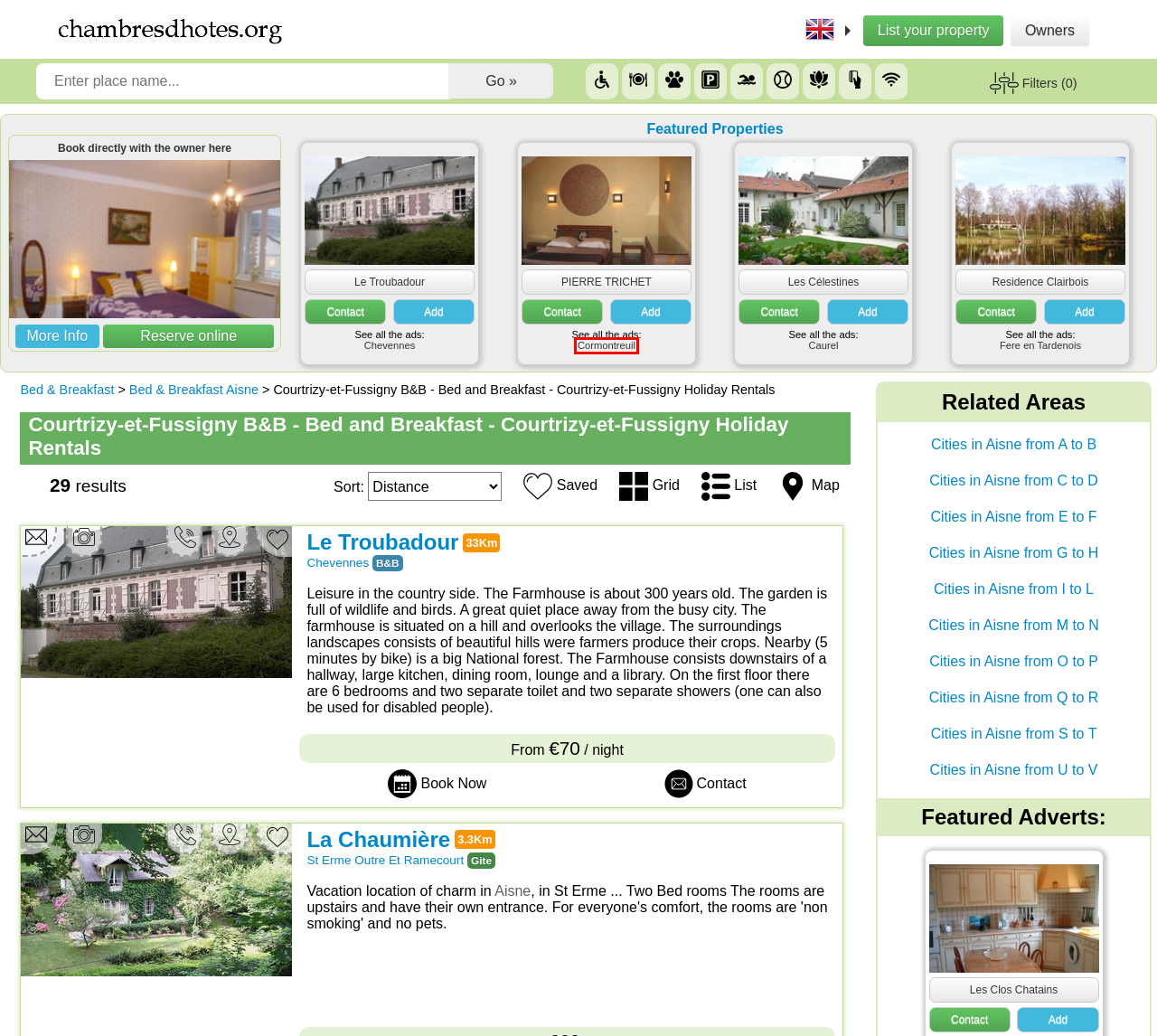Examine the screenshot of a webpage with a red bounding box around a UI element. Your task is to identify the webpage description that best corresponds to the new webpage after clicking the specified element. The given options are:
A. Chevennes Chambres D'Hotes - Gites Chevennes
B. Aisne Chambres D'Hotes by city G to H | Chambres D'Hotes
C. Aisne Chambres D'Hotes by city Q to R | Chambres D'Hotes
D. Aisne Chambres D'Hotes by city U to V | Chambres D'Hotes
E. Bed & Breakfast France &  Holiday Rentals France
F. Aisne Chambres D'Hotes by city O to P | Chambres D'Hotes
G. Cormontreuil Chambres D'Hotes - Gites Cormontreuil
H. Bed & Breakfast Aisne

G